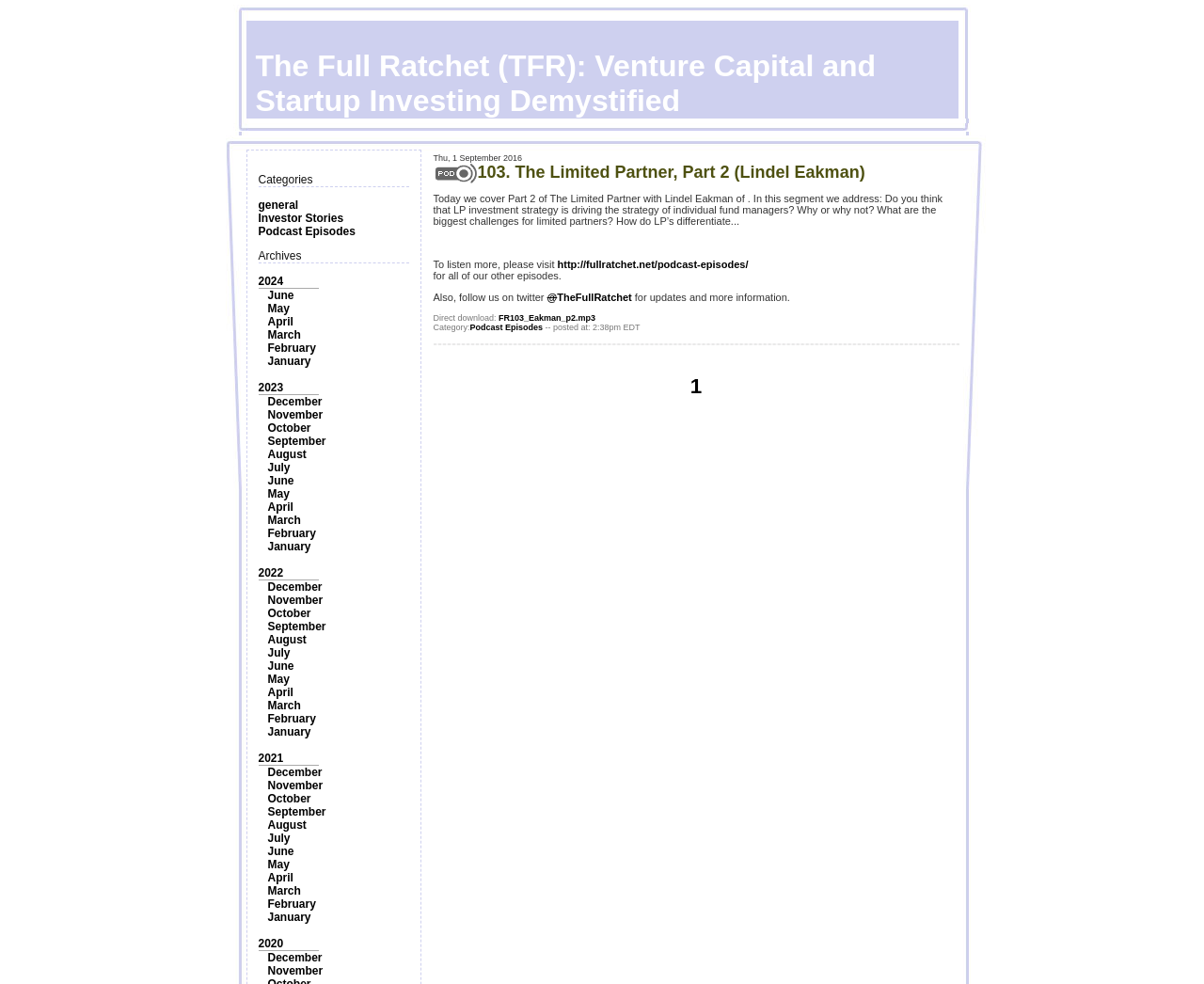Show me the bounding box coordinates of the clickable region to achieve the task as per the instruction: "Visit the full list of podcast episodes".

[0.463, 0.263, 0.621, 0.274]